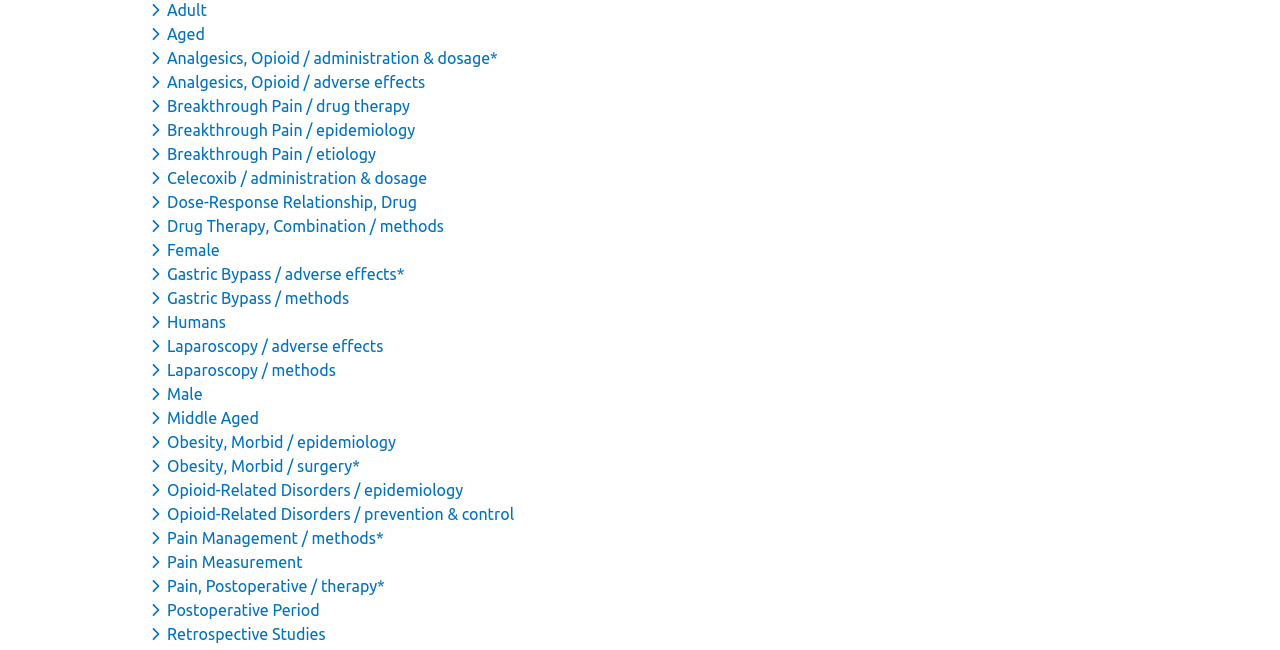Please determine the bounding box coordinates of the element to click in order to execute the following instruction: "Toggle dropdown menu for keyword Breakthrough Pain / drug therapy". The coordinates should be four float numbers between 0 and 1, specified as [left, top, right, bottom].

[0.117, 0.149, 0.324, 0.177]